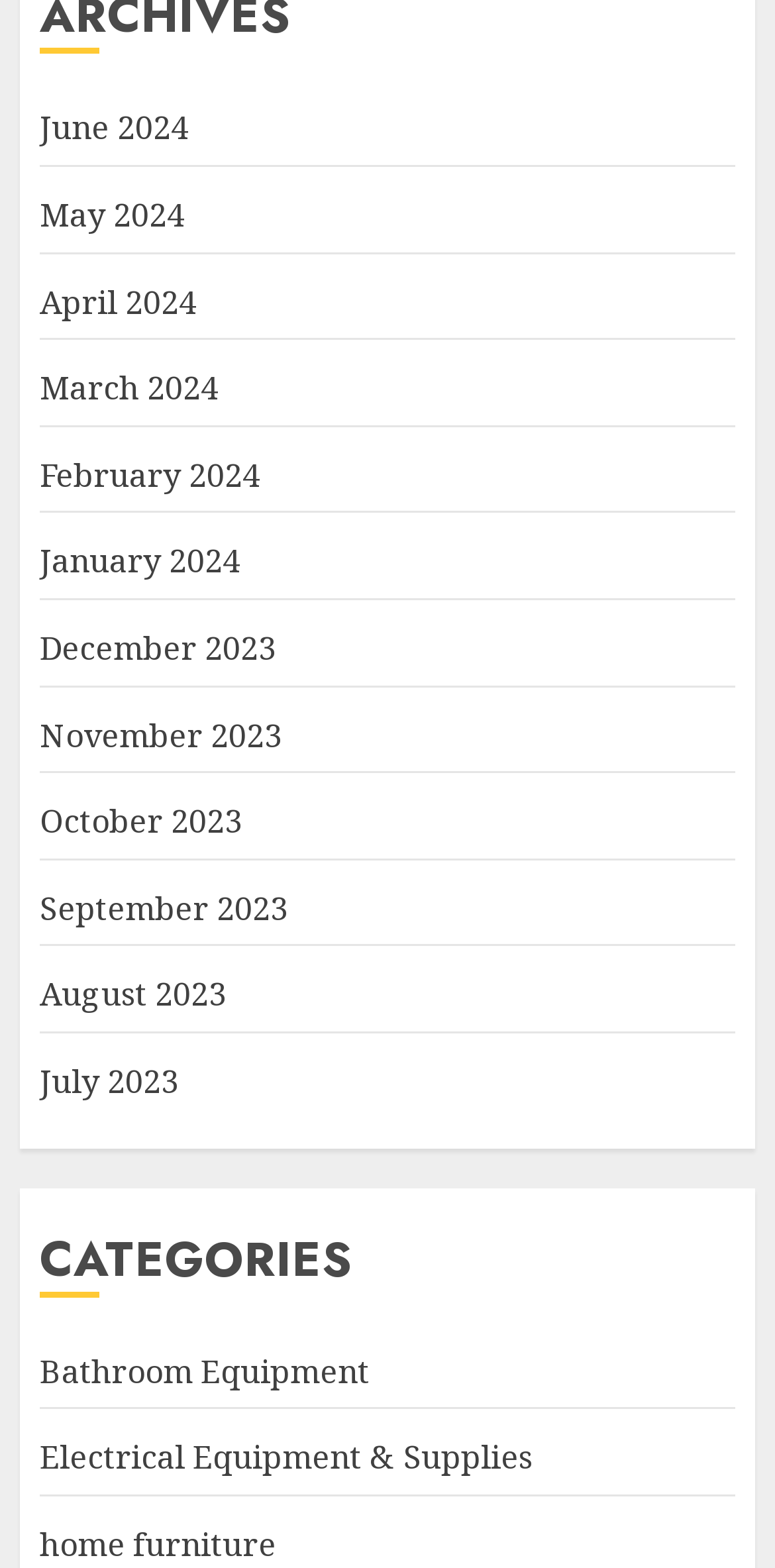Using the provided element description: "January 2024", identify the bounding box coordinates. The coordinates should be four floats between 0 and 1 in the order [left, top, right, bottom].

[0.051, 0.344, 0.31, 0.373]